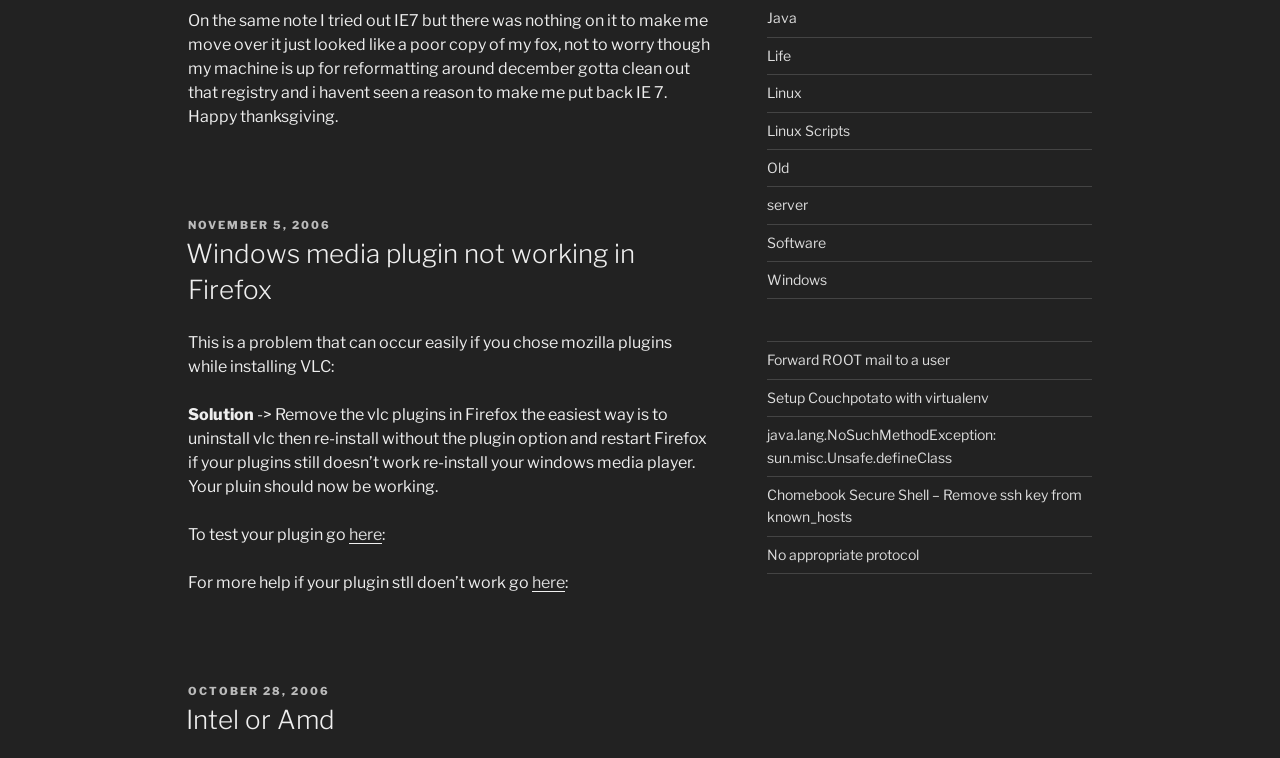Identify the bounding box coordinates of the area you need to click to perform the following instruction: "Click on the 'here' link for more help".

[0.416, 0.756, 0.441, 0.781]